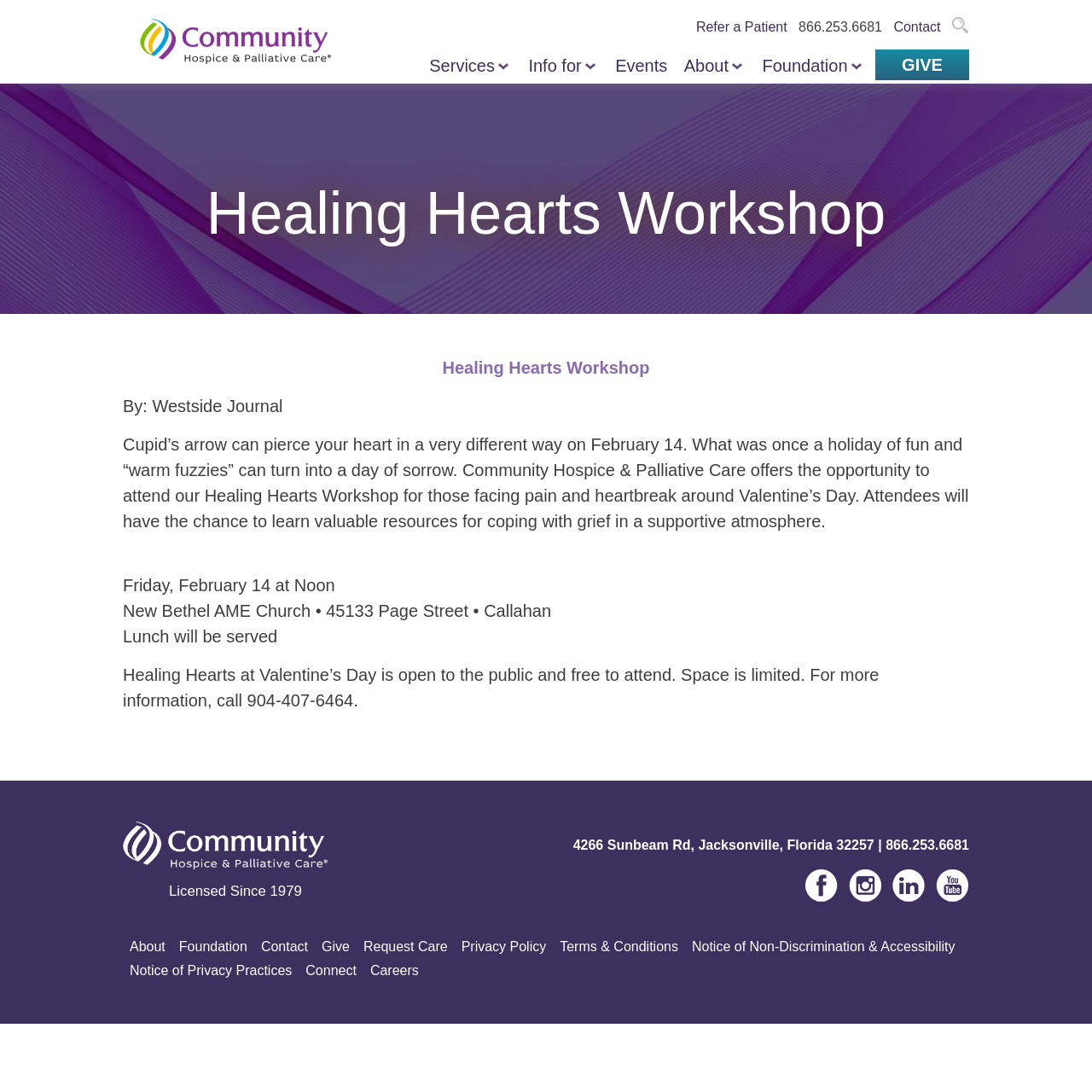Determine the bounding box coordinates of the UI element described below. Use the format (top-left x, top-left y, bottom-right x, bottom-right y) with floating point numbers between 0 and 1: Notice of Privacy Practices

[0.119, 0.882, 0.267, 0.895]